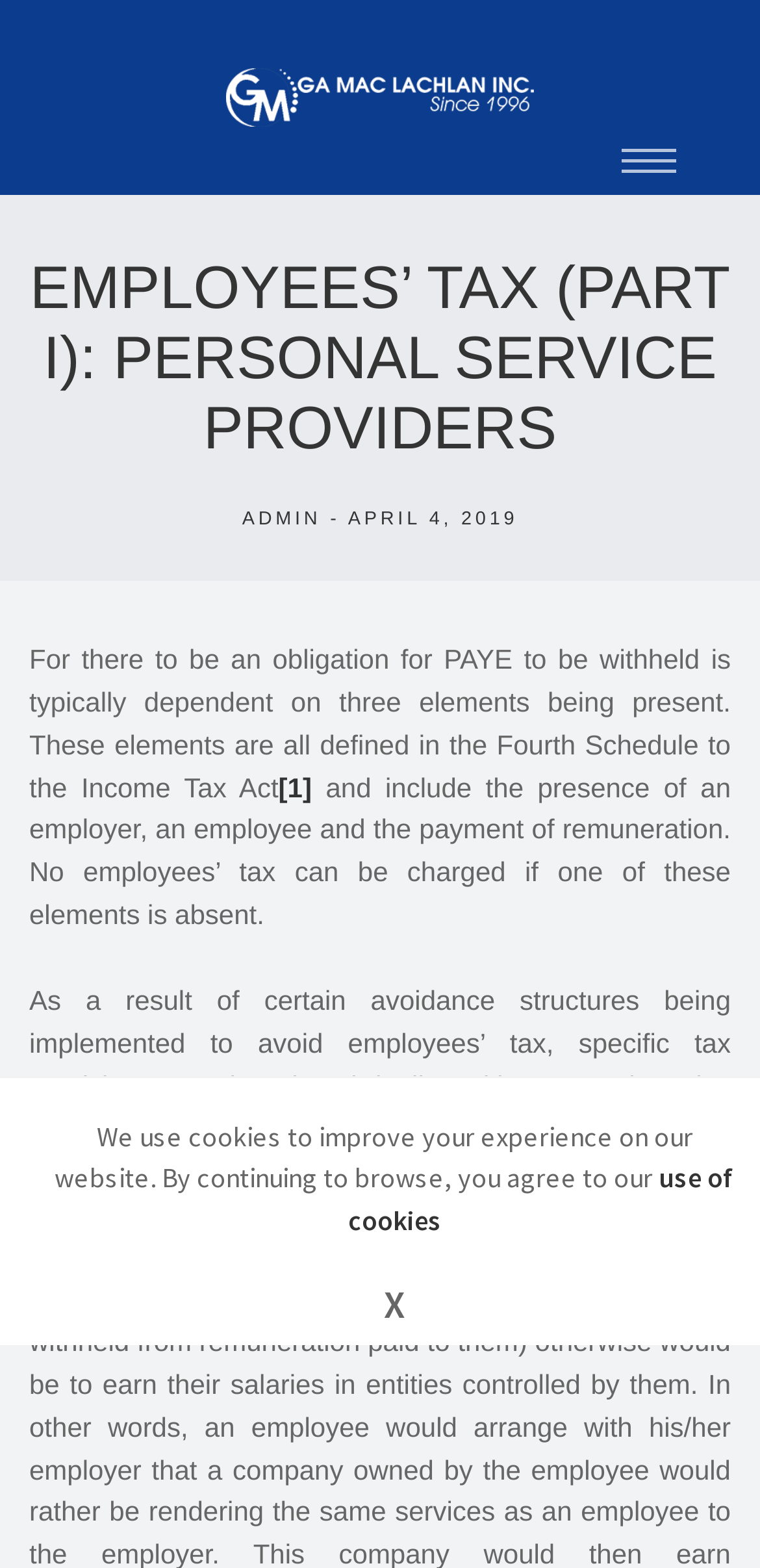Find and specify the bounding box coordinates that correspond to the clickable region for the instruction: "Click the Contact Us link".

[0.038, 0.333, 0.205, 0.368]